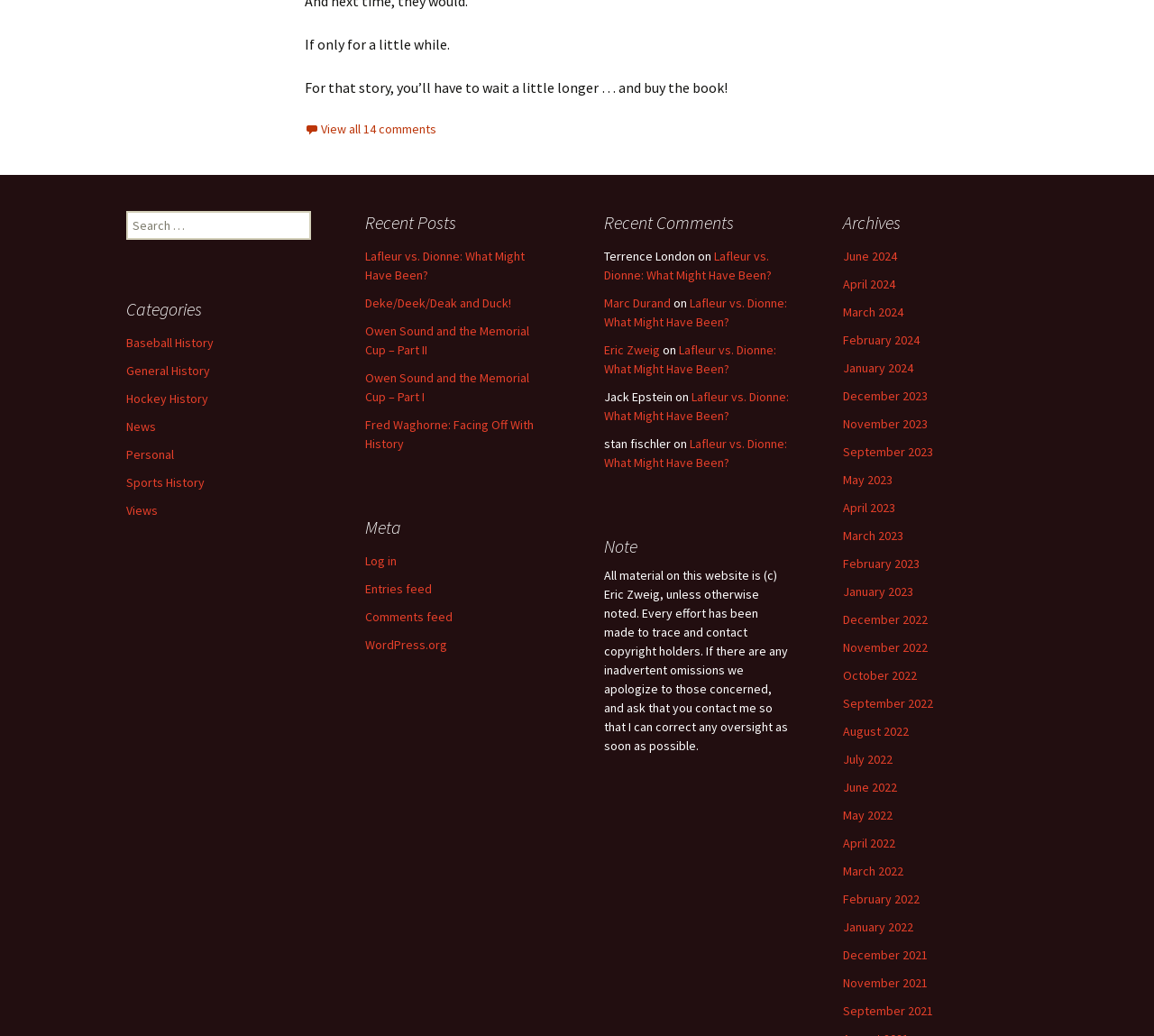Locate the bounding box coordinates of the clickable element to fulfill the following instruction: "View all 14 comments". Provide the coordinates as four float numbers between 0 and 1 in the format [left, top, right, bottom].

[0.264, 0.116, 0.378, 0.132]